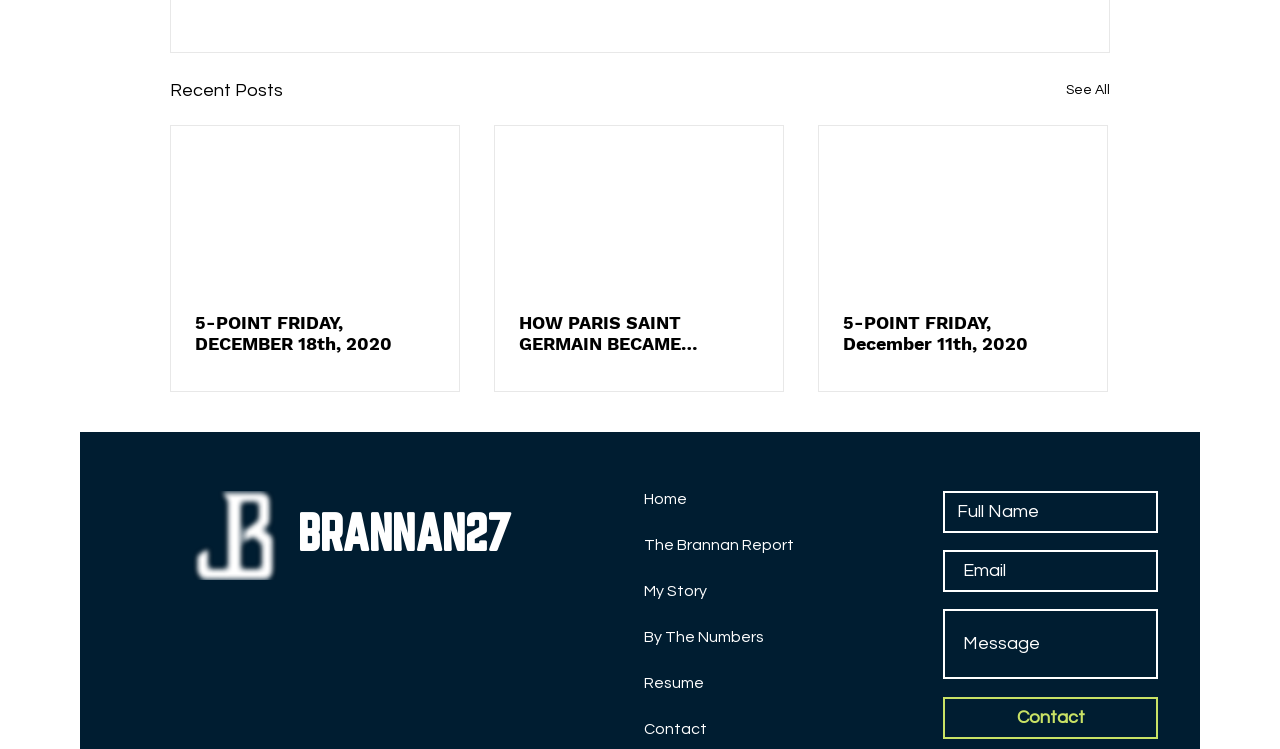What is the text of the first link in the first article?
Refer to the image and give a detailed answer to the query.

I looked at the first article element and found the first link element inside it, which has the text '5-POINT FRIDAY, DECEMBER 18th, 2020'.